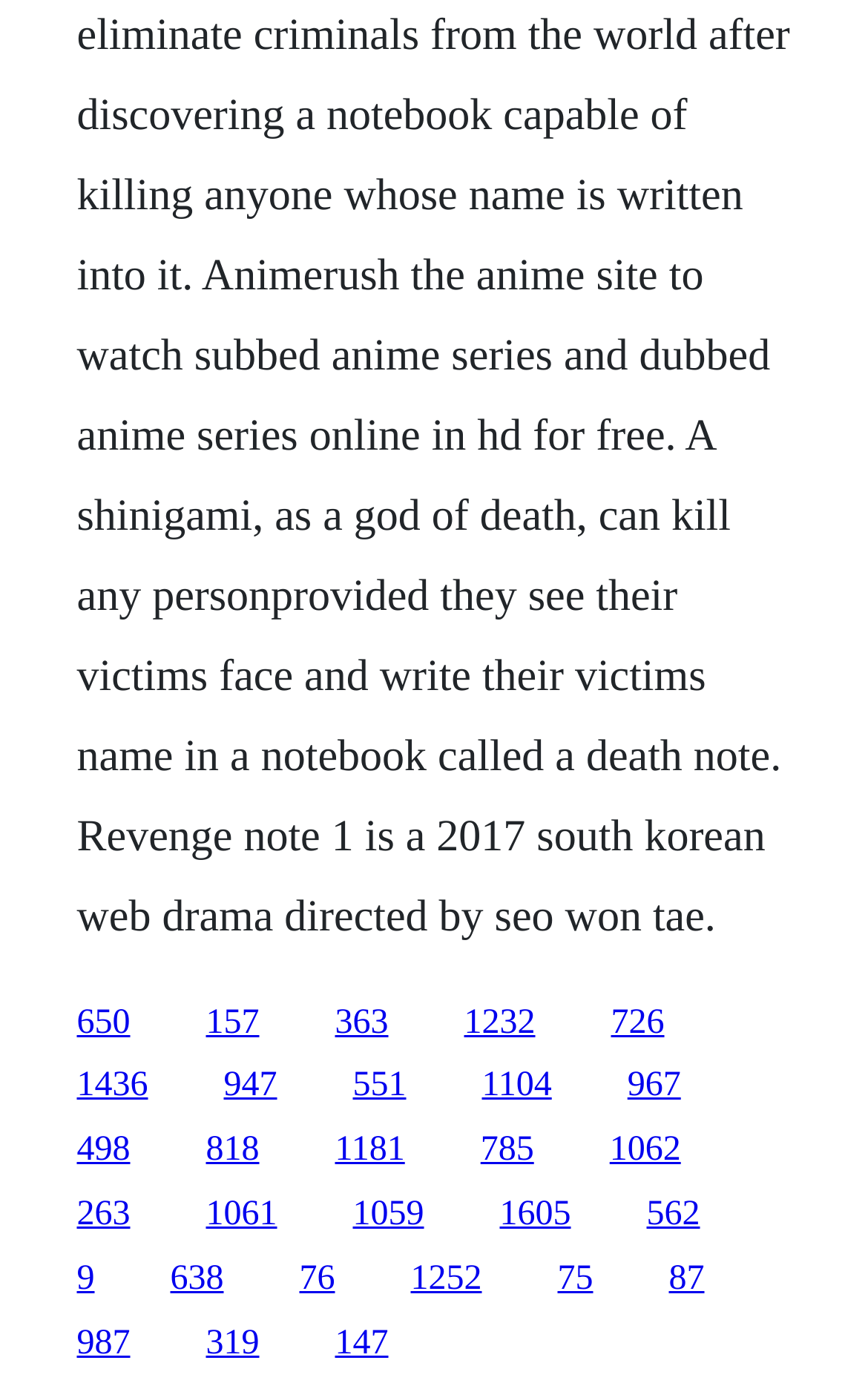Pinpoint the bounding box coordinates of the element you need to click to execute the following instruction: "go to the ninth link". The bounding box should be represented by four float numbers between 0 and 1, in the format [left, top, right, bottom].

[0.723, 0.768, 0.784, 0.795]